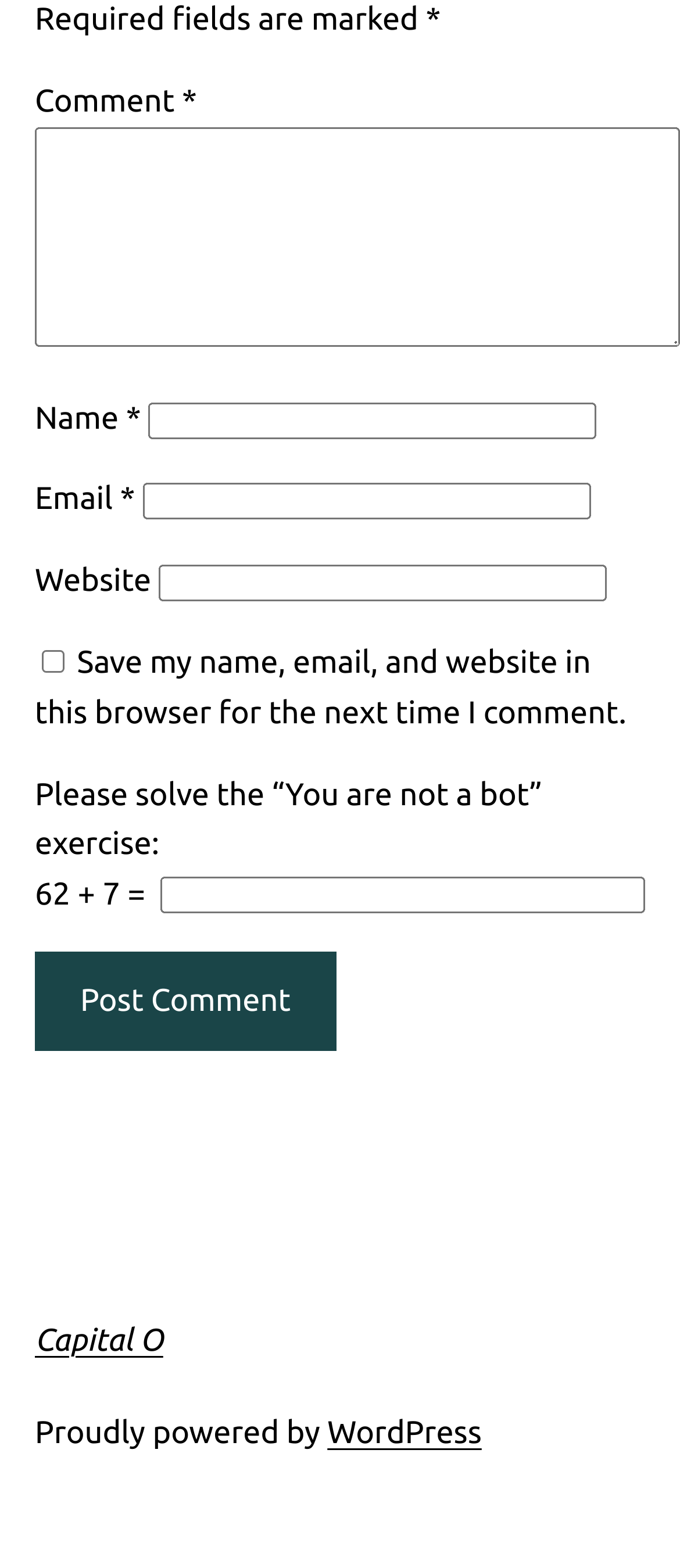Please answer the following question using a single word or phrase: 
What is the purpose of the checkbox?

Save comment info